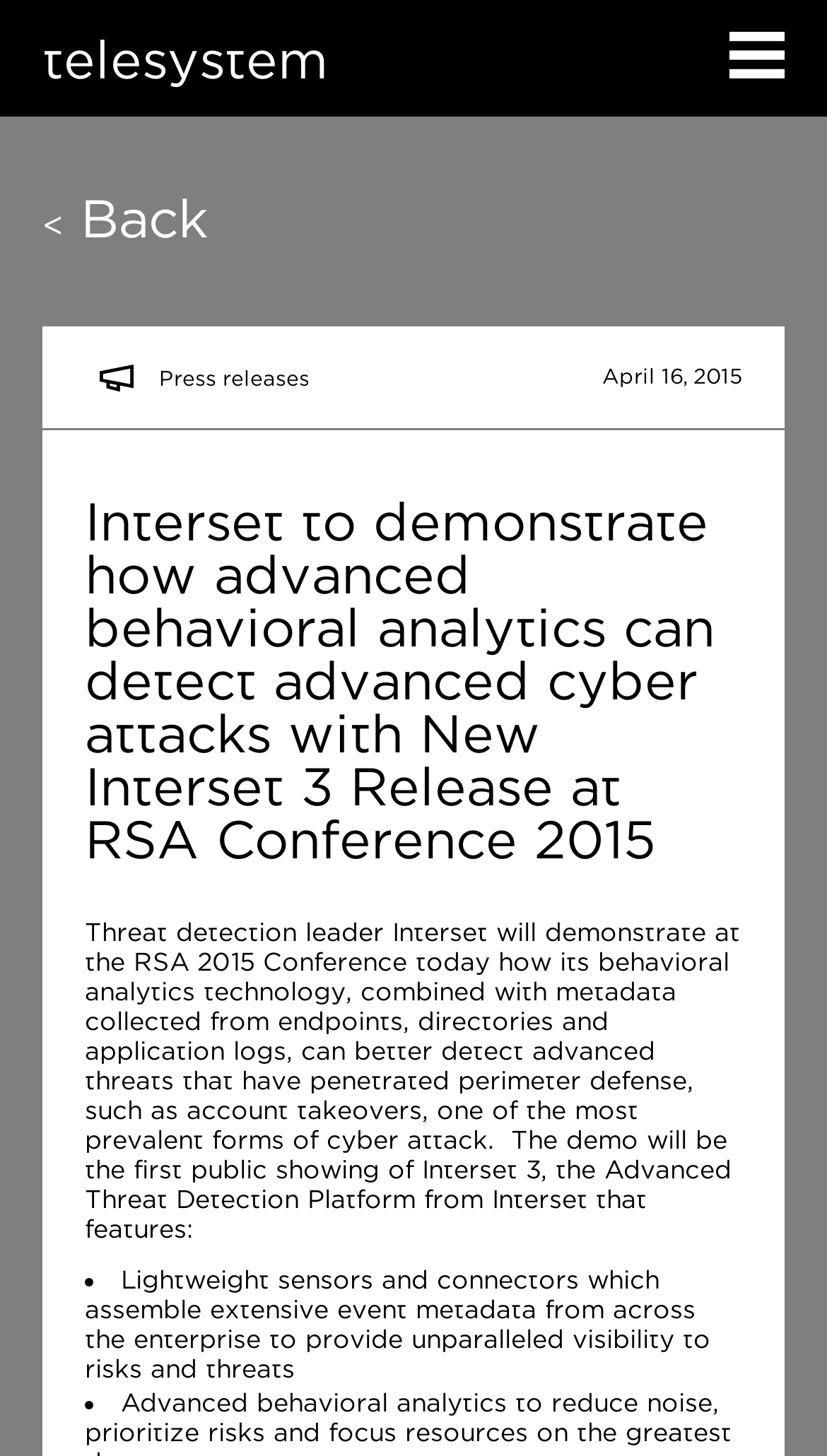Create an in-depth description of the webpage, covering main sections.

The webpage appears to be a press release article. At the top left, there is a link to "telesystem" and a link with no text content to the right of it. Below these links, there is a "Back" link and a "Press releases" label. The date "April 16, 2015" is located to the right of the "Press releases" label.

The main heading of the article is "Interset to demonstrate how advanced behavioral analytics can detect advanced cyber attacks with New Interset 3 Release at RSA Conference 2015", which spans across the majority of the page width. Below the heading, there is a paragraph of text that describes how Interset's behavioral analytics technology can detect advanced threats.

Underneath the paragraph, there is a list with two bullet points. The first bullet point describes the lightweight sensors and connectors that assemble event metadata from across the enterprise, providing visibility to risks and threats. The second bullet point is not fully described in the provided accessibility tree, but it is likely to be another feature or benefit of Interset 3.